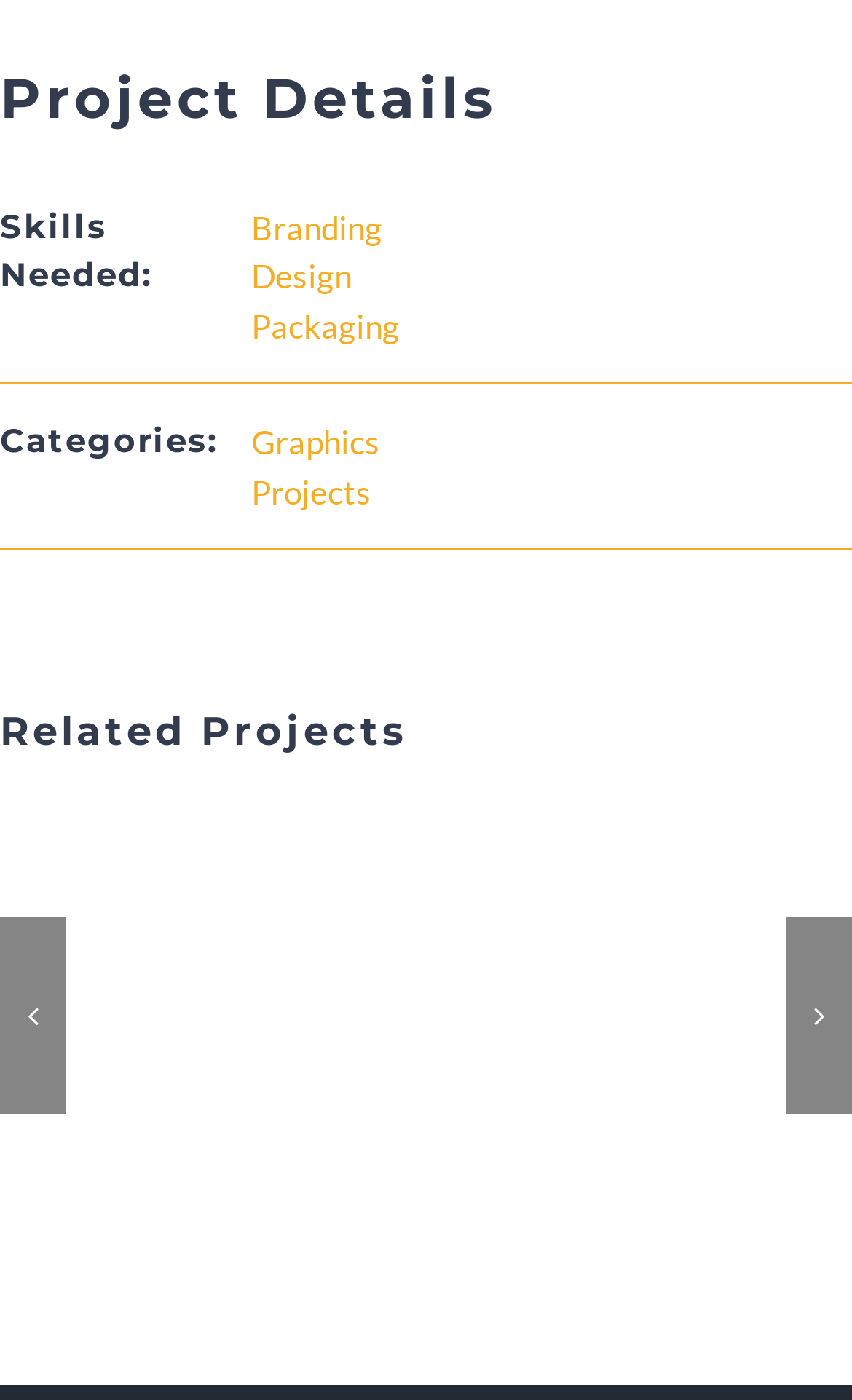Find the bounding box of the web element that fits this description: "Seasonal Product Catalog".

[0.668, 0.694, 0.764, 0.752]